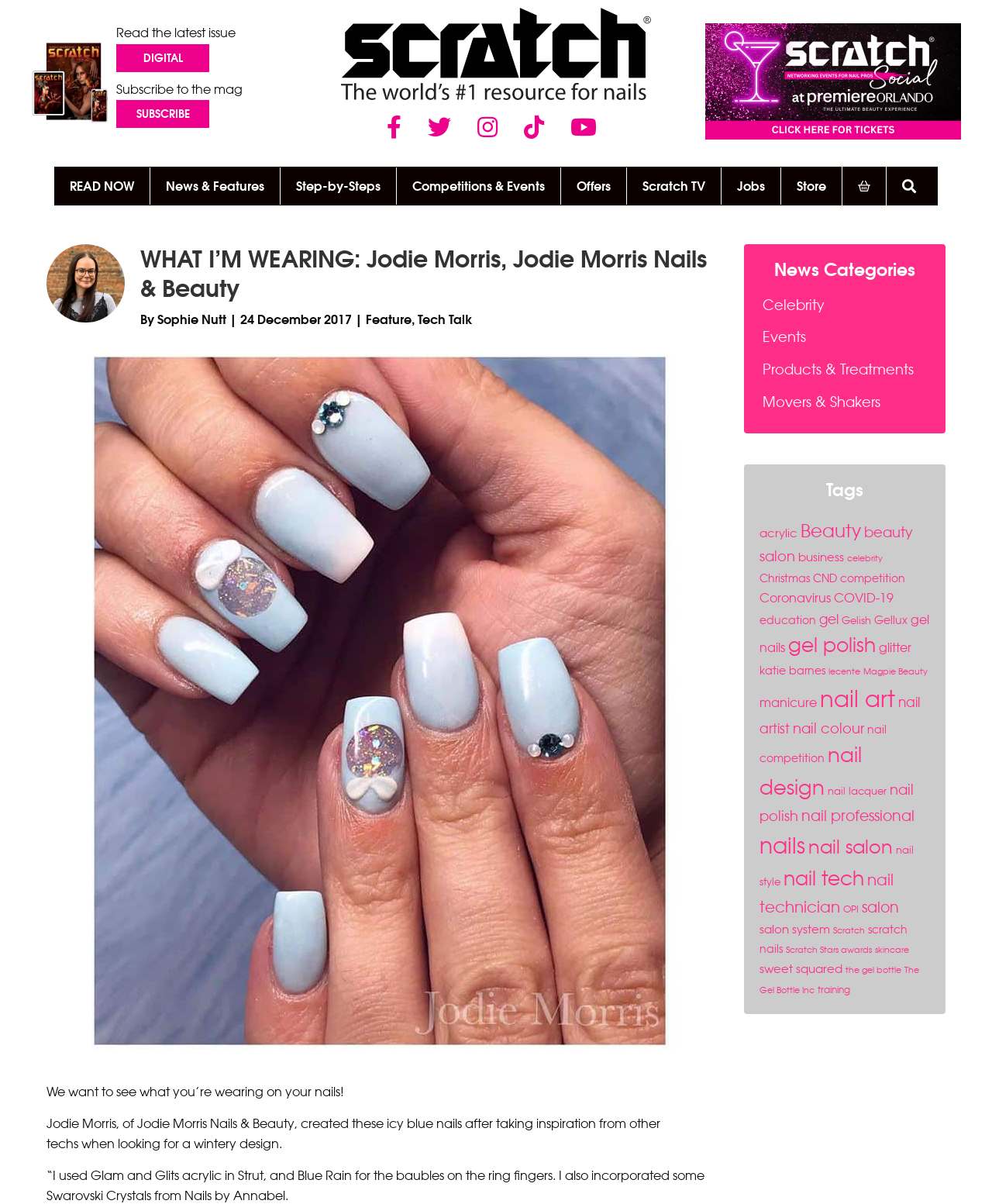Point out the bounding box coordinates of the section to click in order to follow this instruction: "Explore the 'Mesmerizing Latex Outfit' post".

None